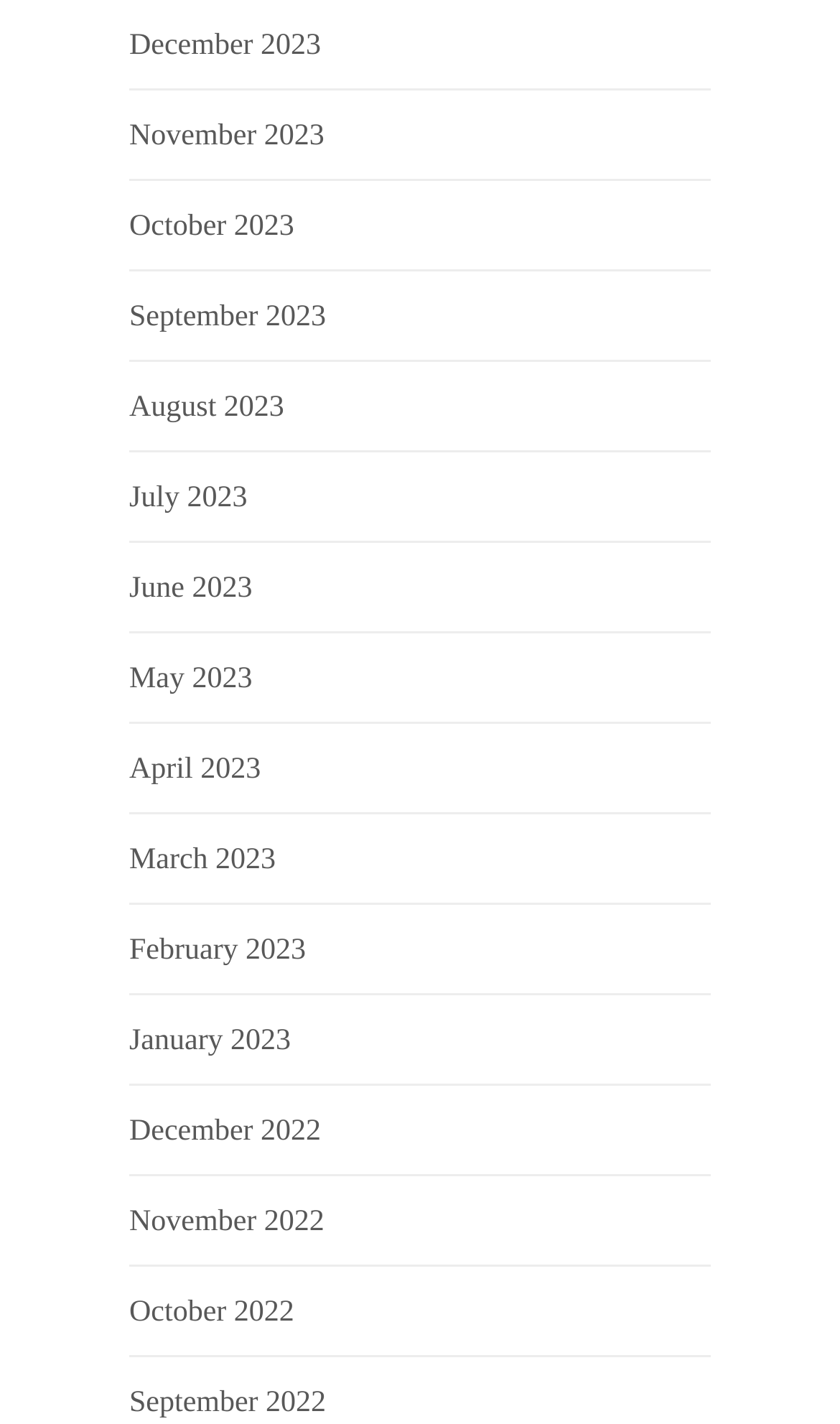Determine the bounding box for the HTML element described here: "September 2022". The coordinates should be given as [left, top, right, bottom] with each number being a float between 0 and 1.

[0.154, 0.975, 0.388, 0.997]